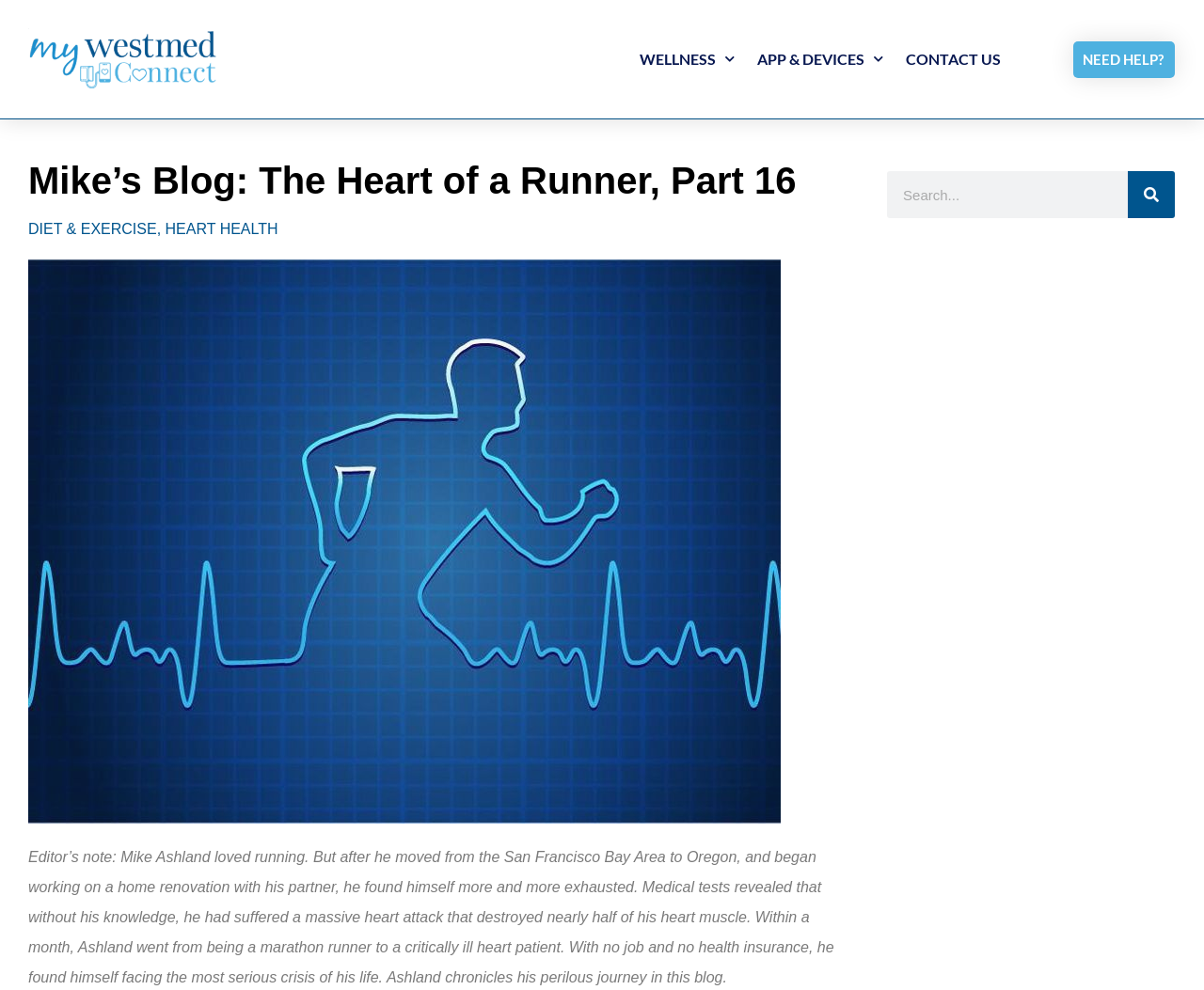How many links are in the top navigation menu?
Answer the question with just one word or phrase using the image.

4